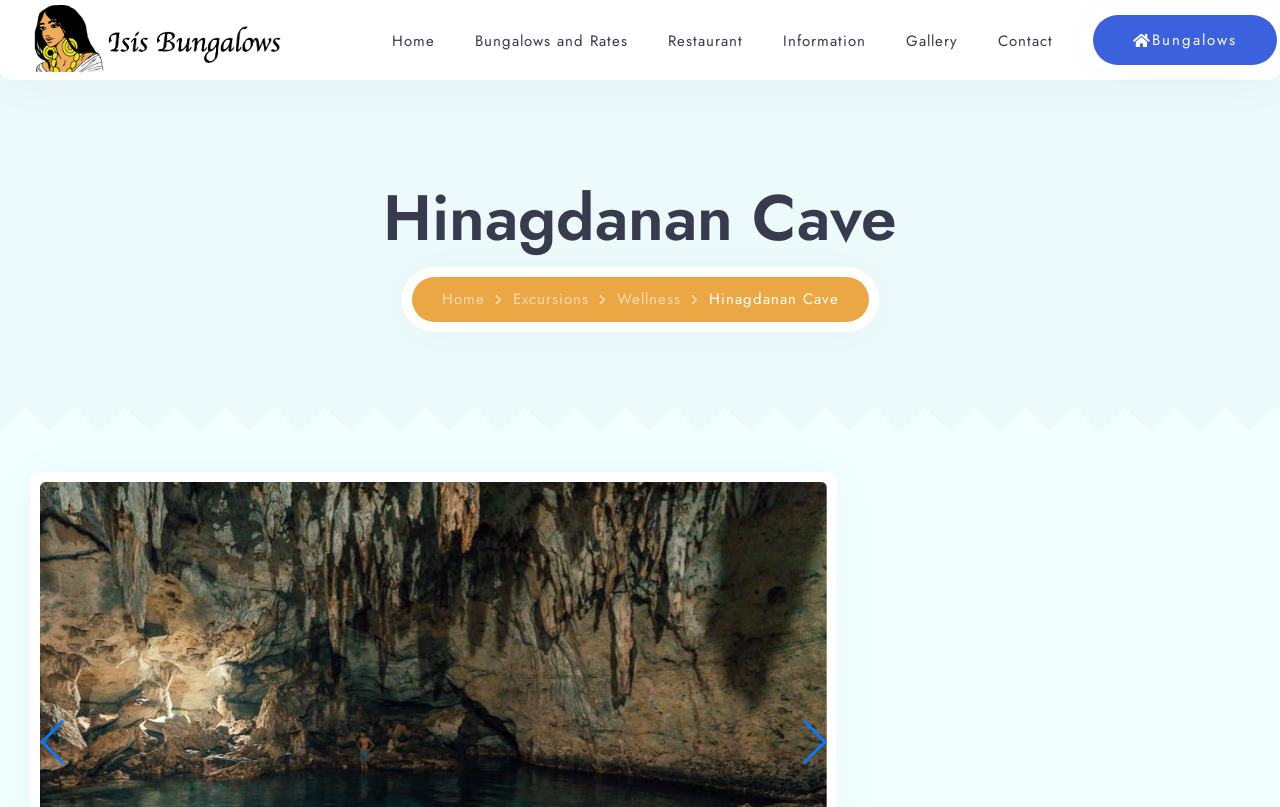Please identify the bounding box coordinates of the area that needs to be clicked to fulfill the following instruction: "Click on Previous slide."

[0.031, 0.893, 0.052, 0.947]